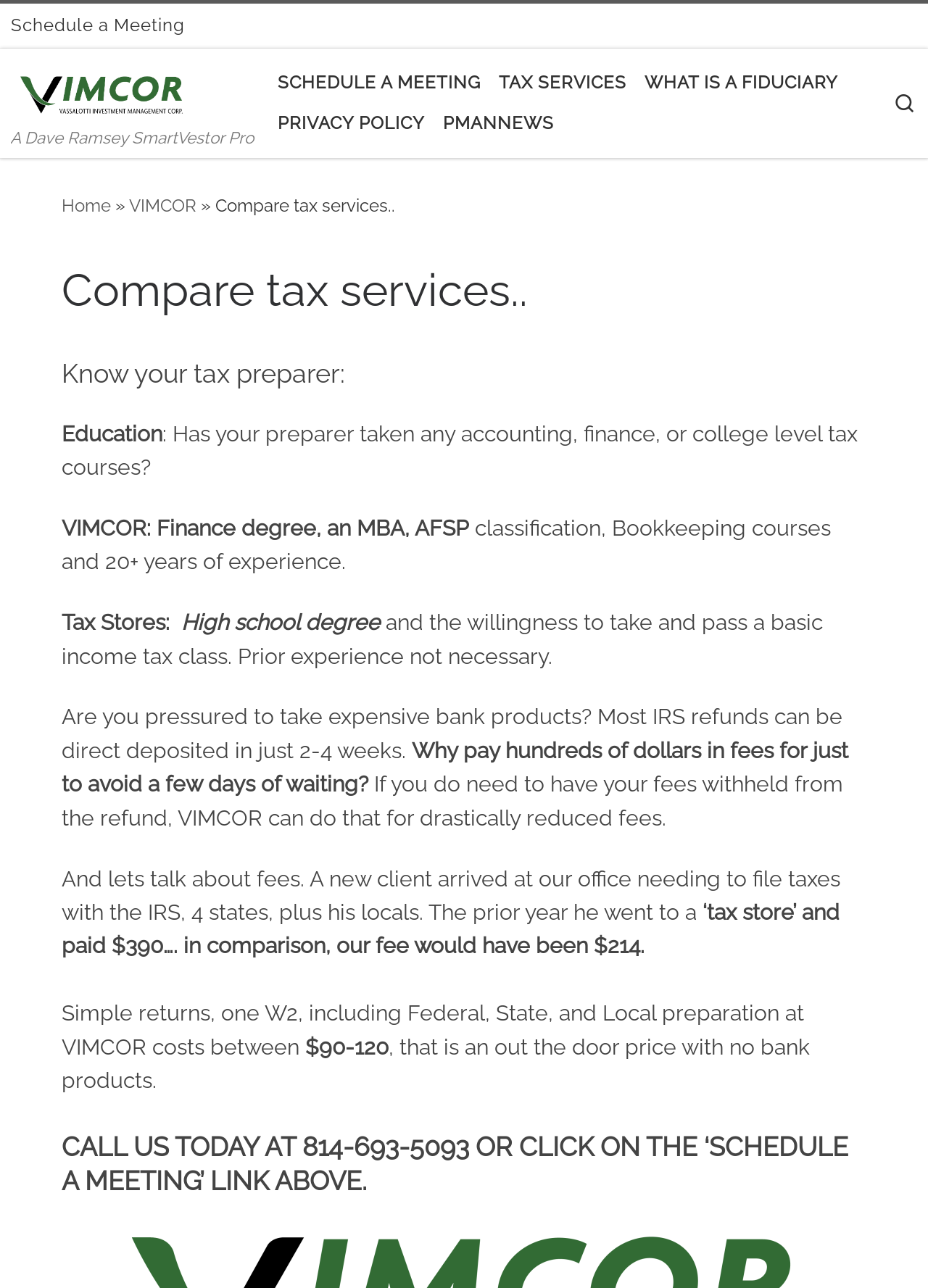Utilize the information from the image to answer the question in detail:
What is the difference in fees between VIMCOR and a 'tax store'?

According to the webpage, a new client who went to a 'tax store' paid $390, while VIMCOR's fee would have been $214, resulting in a difference of $176.